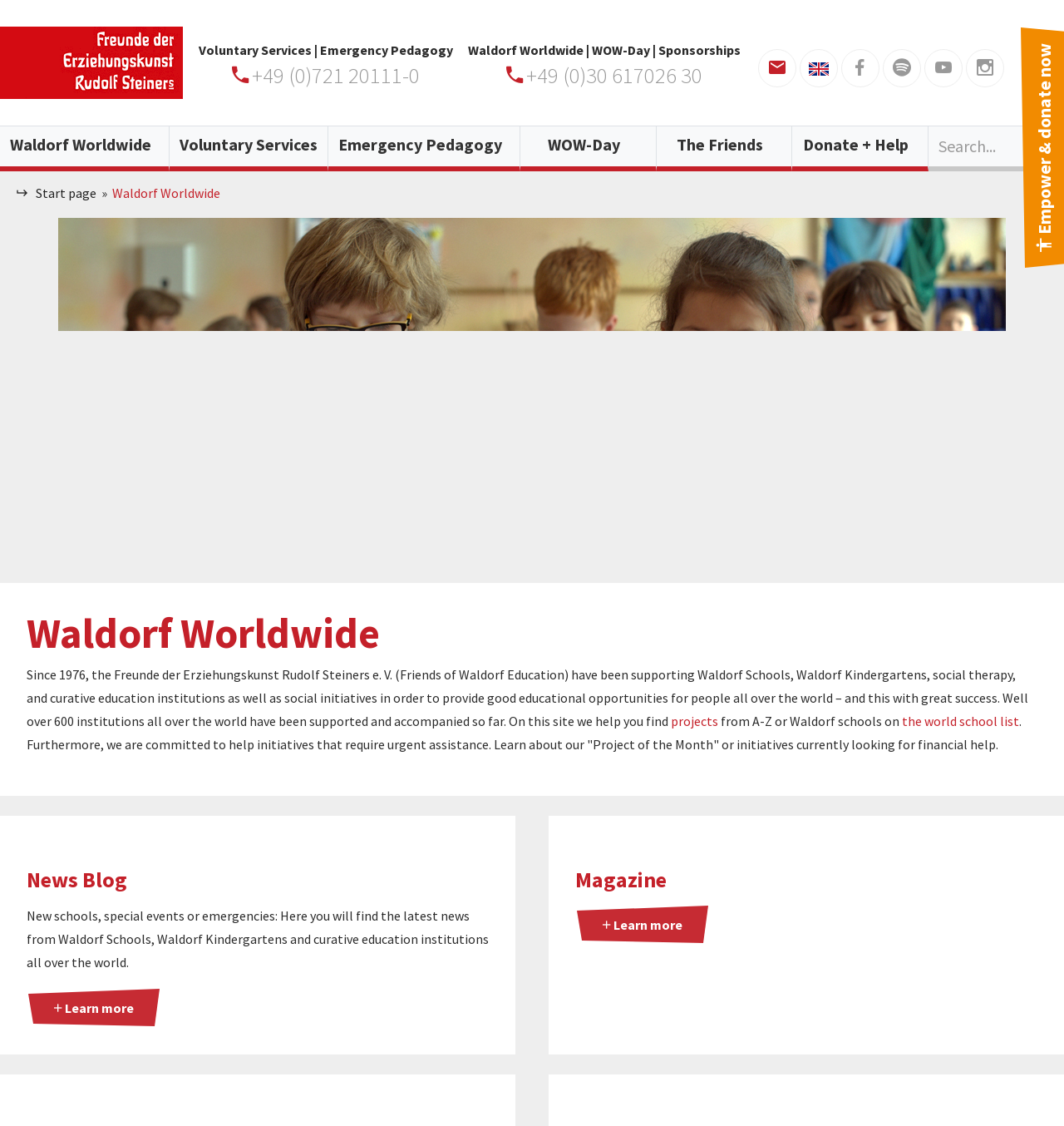Answer the question with a brief word or phrase:
How many institutions have been supported?

Over 600